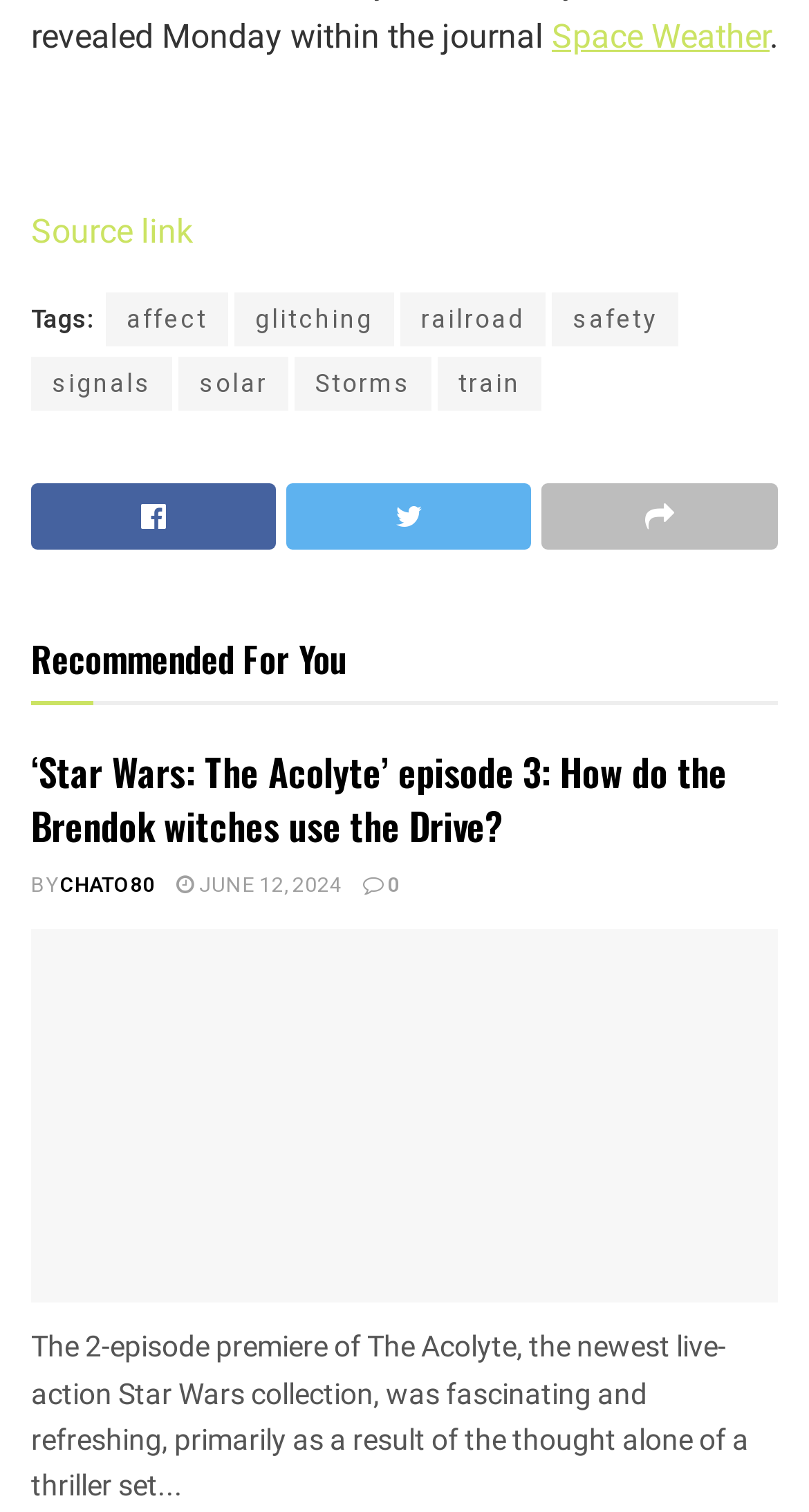Locate the bounding box coordinates of the element's region that should be clicked to carry out the following instruction: "Explore the topic of 'solar' storms". The coordinates need to be four float numbers between 0 and 1, i.e., [left, top, right, bottom].

[0.221, 0.237, 0.356, 0.272]